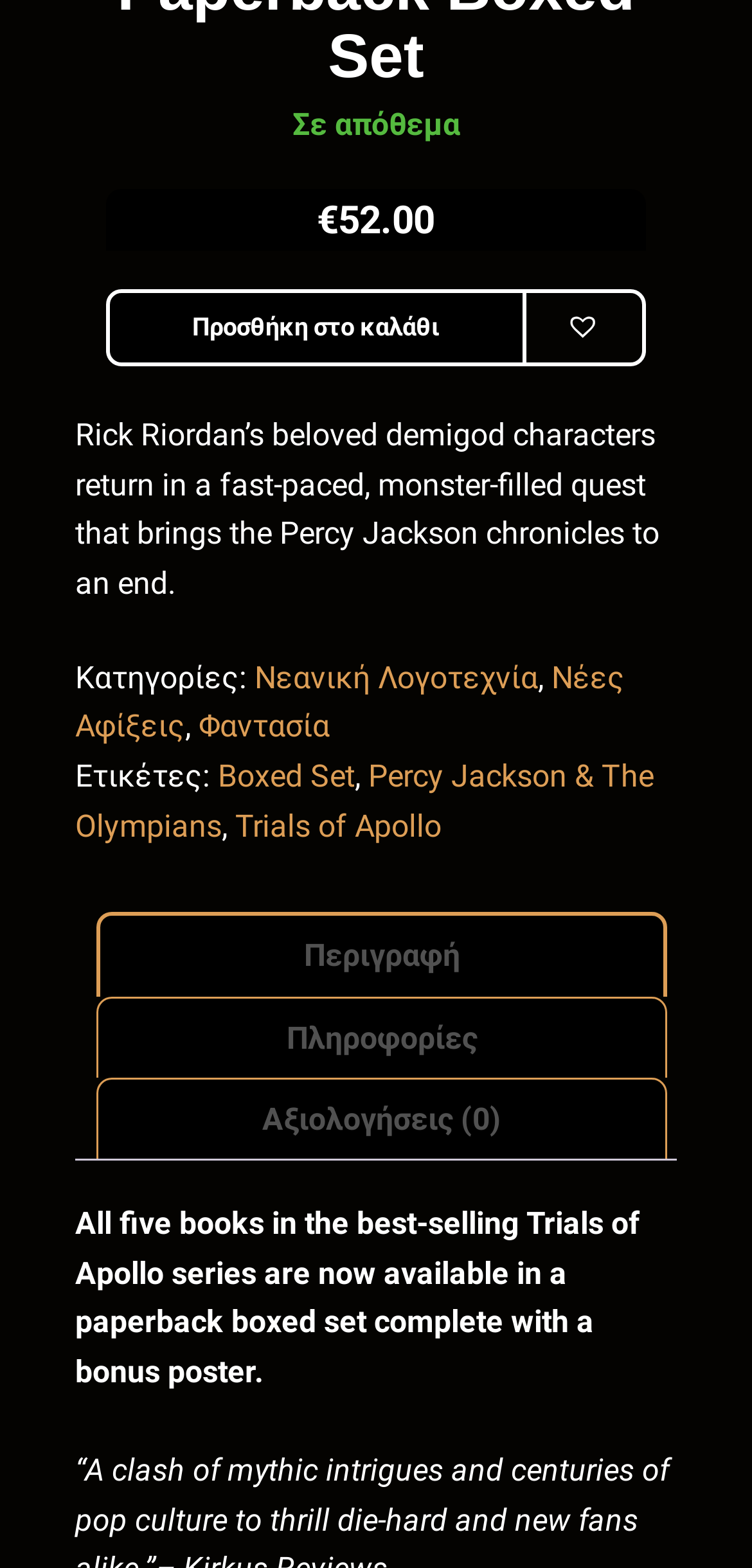By analyzing the image, answer the following question with a detailed response: What is the description of the book?

The description of the book is mentioned on the webpage, which states 'Rick Riordan’s beloved demigod characters return in a fast-paced, monster-filled quest that brings the Percy Jackson chronicles to an end'.